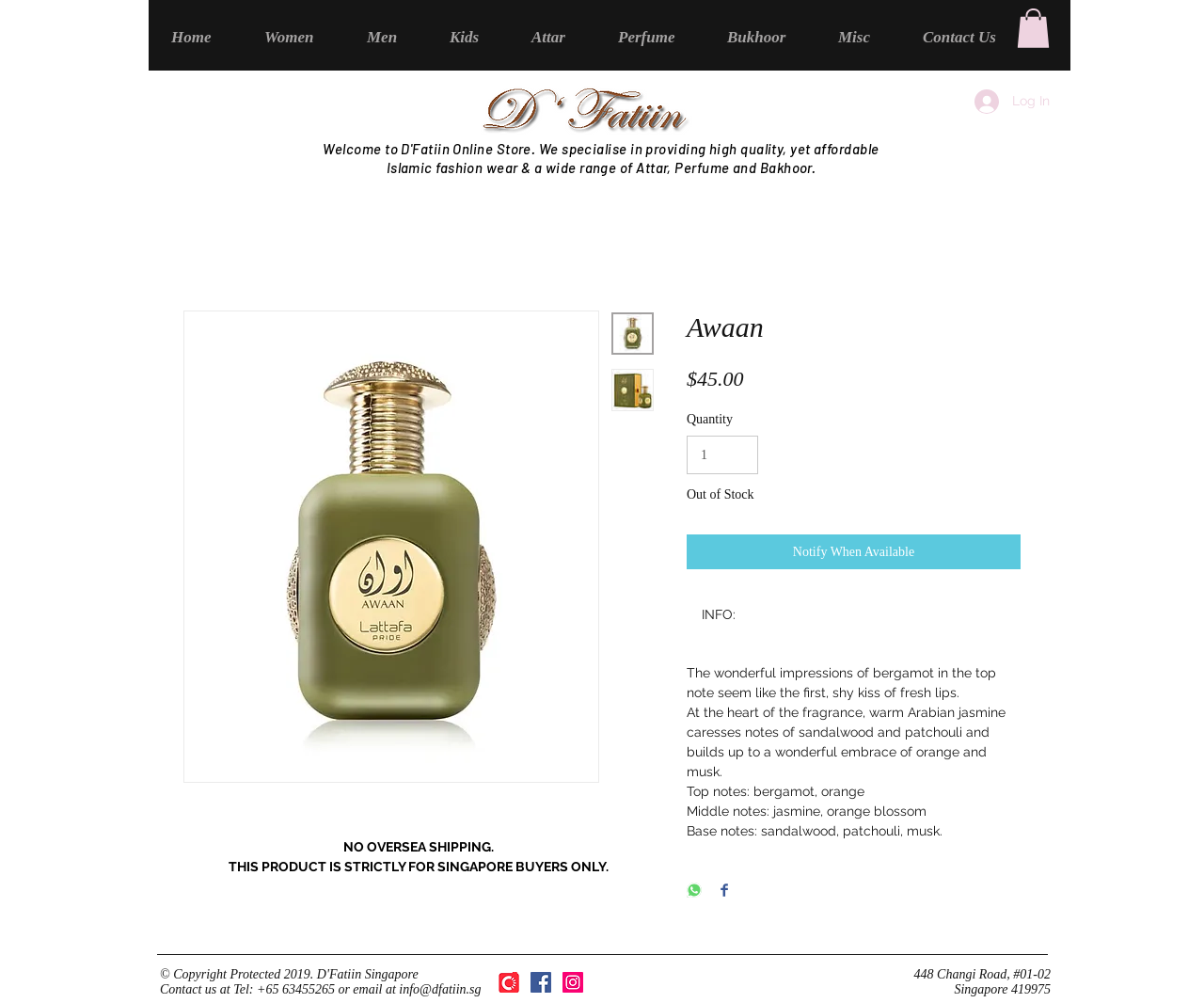Please identify the bounding box coordinates of the element's region that should be clicked to execute the following instruction: "Notify when the product is available". The bounding box coordinates must be four float numbers between 0 and 1, i.e., [left, top, right, bottom].

[0.57, 0.532, 0.848, 0.567]